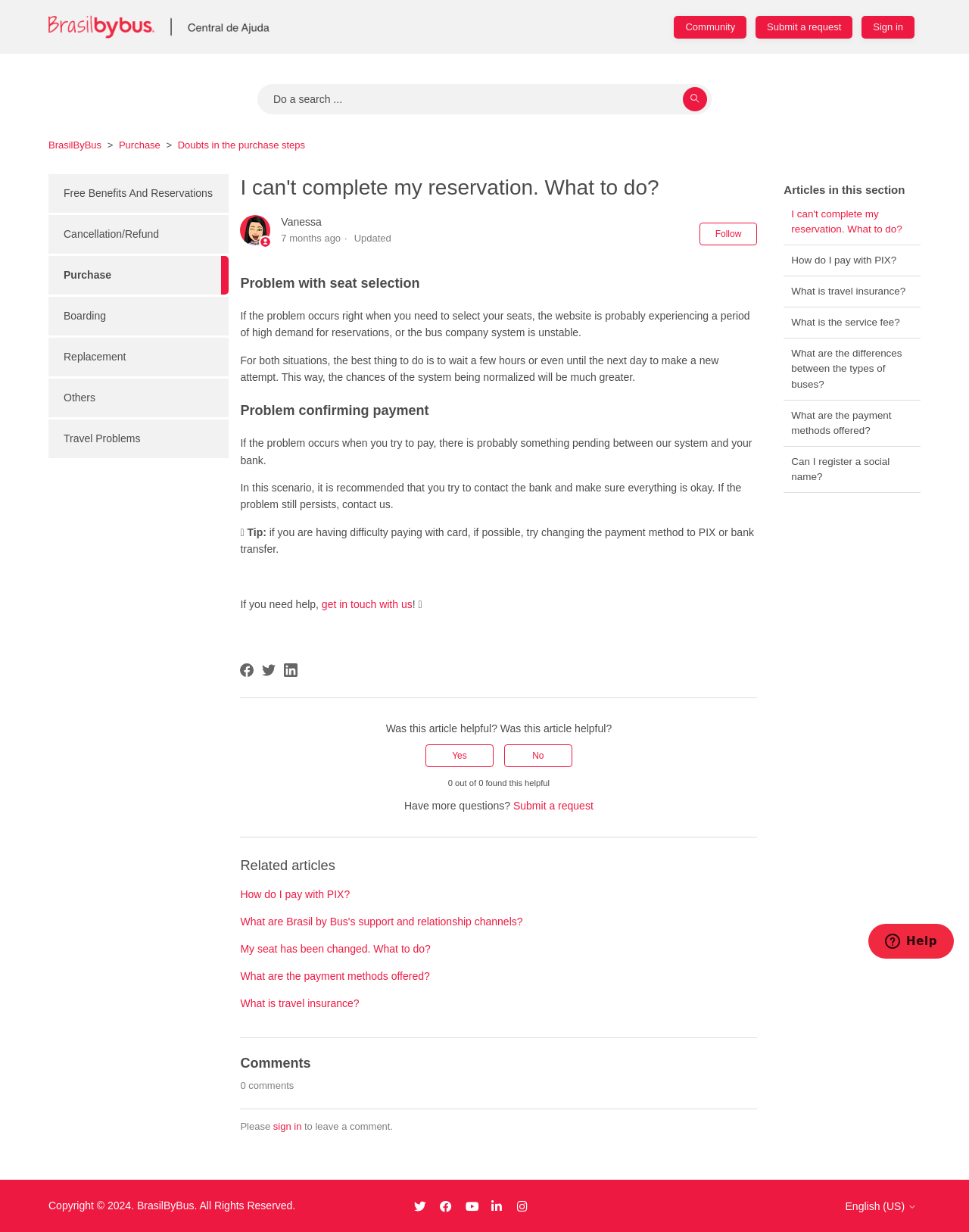What is the recommended action if payment confirmation is a problem?
Carefully analyze the image and provide a thorough answer to the question.

If the problem occurs when trying to pay, it is recommended to contact the bank to ensure everything is okay. This is stated in the article 'I can't complete my reservation. What to do?' which provides solutions to common problems encountered during the reservation process.